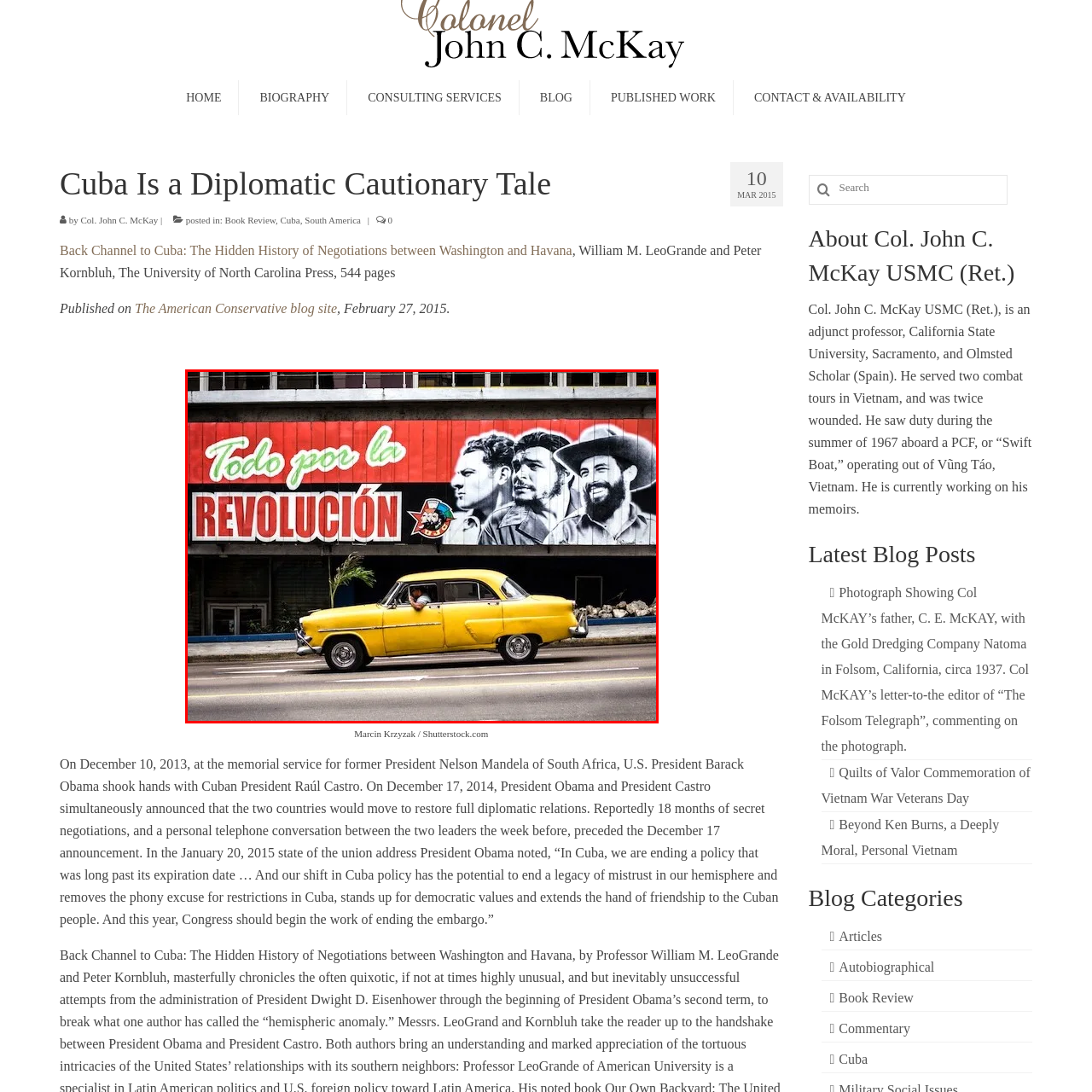Elaborate on the scene depicted inside the red bounding box.

The image captures a vibrant scene from Havana, Cuba, showcasing a classic yellow car driving past a striking mural that reads "Todo por la Revolución" (Everything for the Revolution). The mural features iconic figures prominent in Cuban history, including Che Guevara, symbolizing the revolutionary spirit of the nation. The juxtaposition of the vintage automobile against the colorful, revolutionary artwork represents a blend of Cuba's rich cultural heritage and its historical significance. The backdrop of this urban landscape provides a glimpse into the daily life and vibrant atmosphere of Cuba, embodying the profound historical context around the Cuban Revolution.